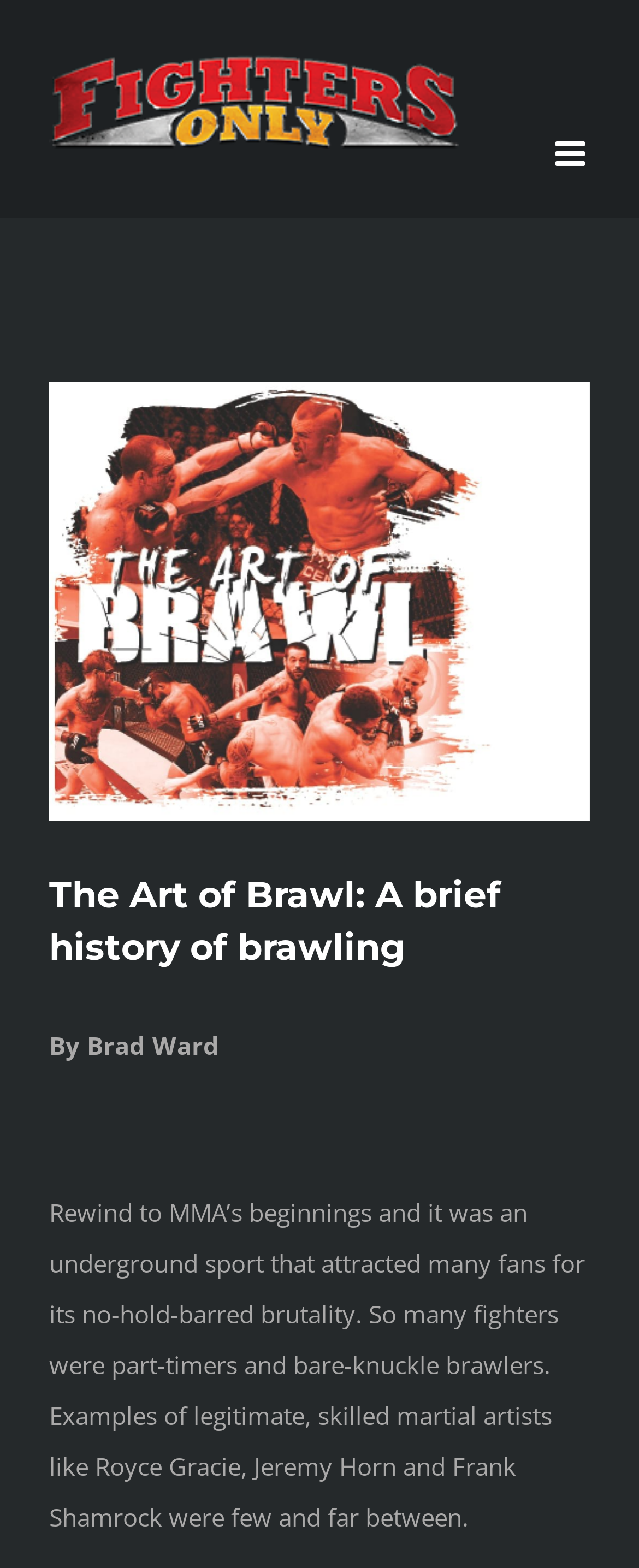Identify the bounding box coordinates for the UI element described as: "View Larger Image".

[0.077, 0.243, 0.923, 0.523]